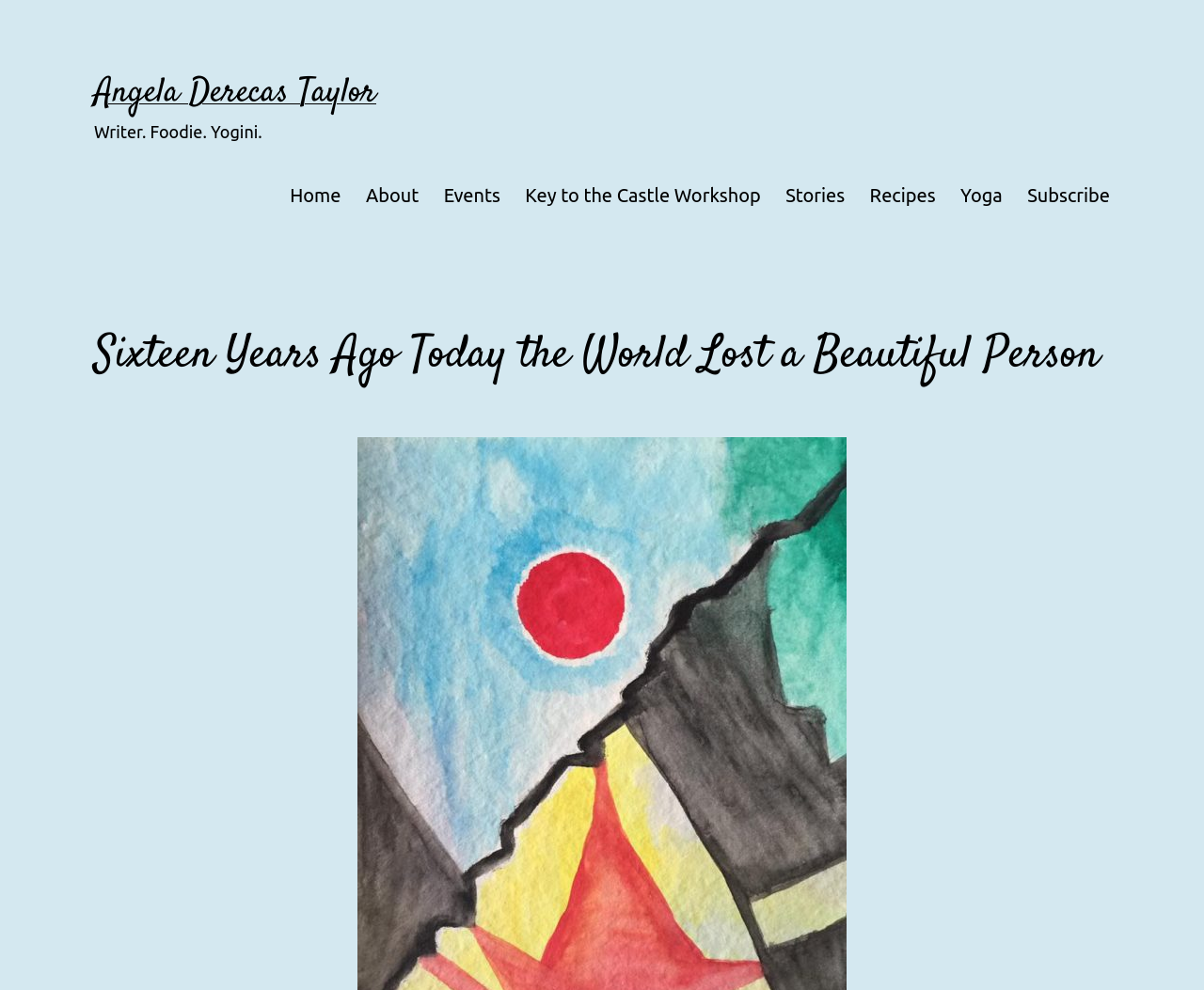Provide a single word or phrase answer to the question: 
What is the name of the workshop mentioned on the webpage?

Key to the Castle Workshop